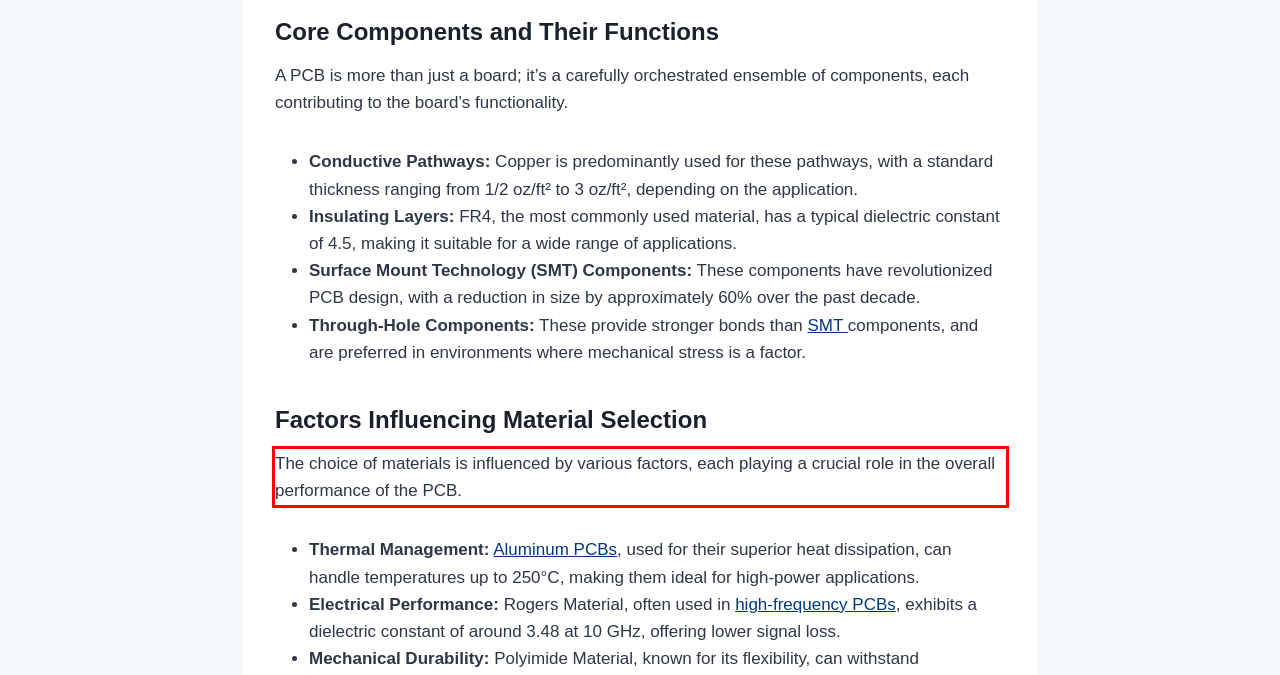You have a screenshot with a red rectangle around a UI element. Recognize and extract the text within this red bounding box using OCR.

The choice of materials is influenced by various factors, each playing a crucial role in the overall performance of the PCB.